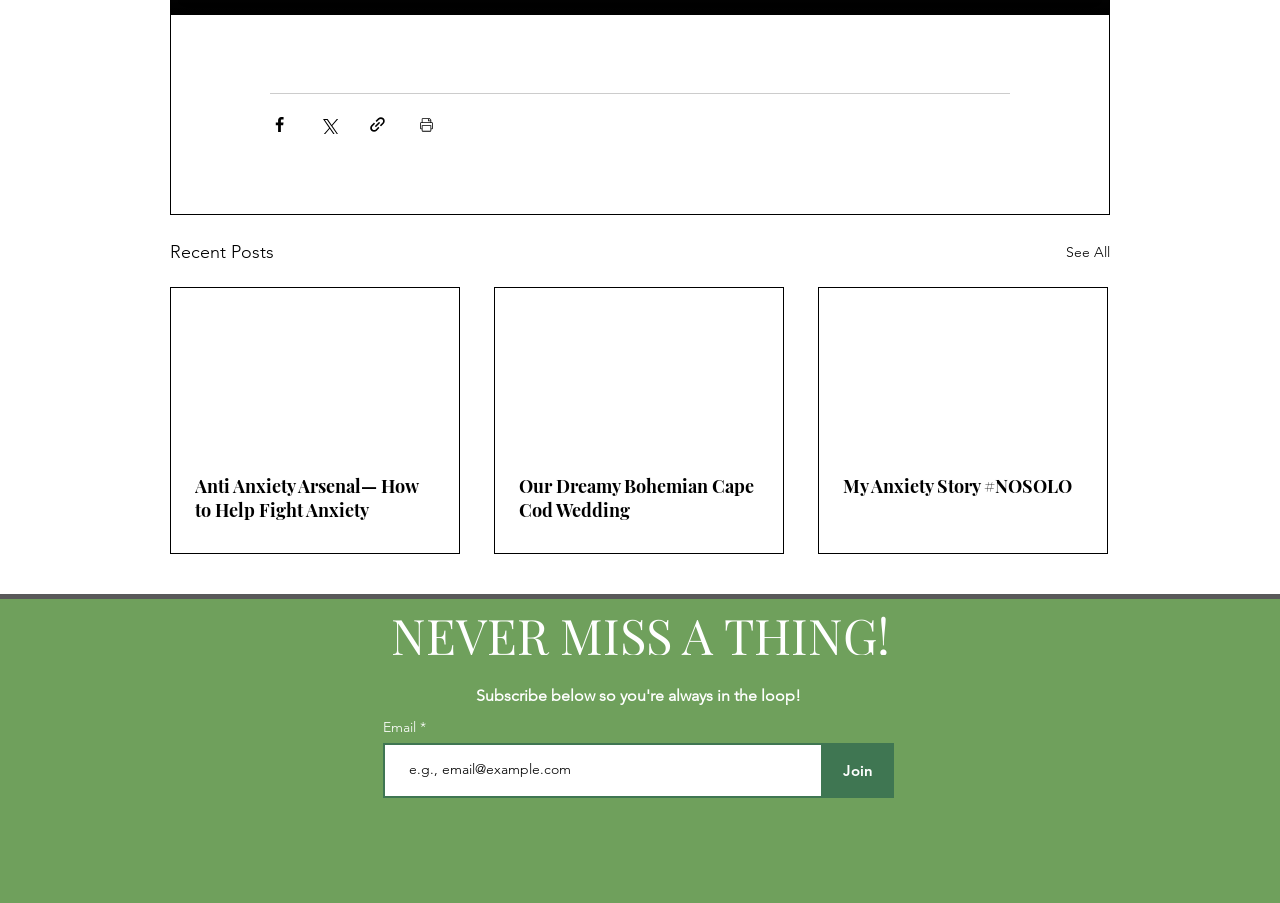Carefully examine the image and provide an in-depth answer to the question: What is the title of the first article?

The first article's title is 'Anti Anxiety Arsenal— How to Help Fight Anxiety', which can be found in the link with the bounding box coordinates [0.152, 0.525, 0.34, 0.578].